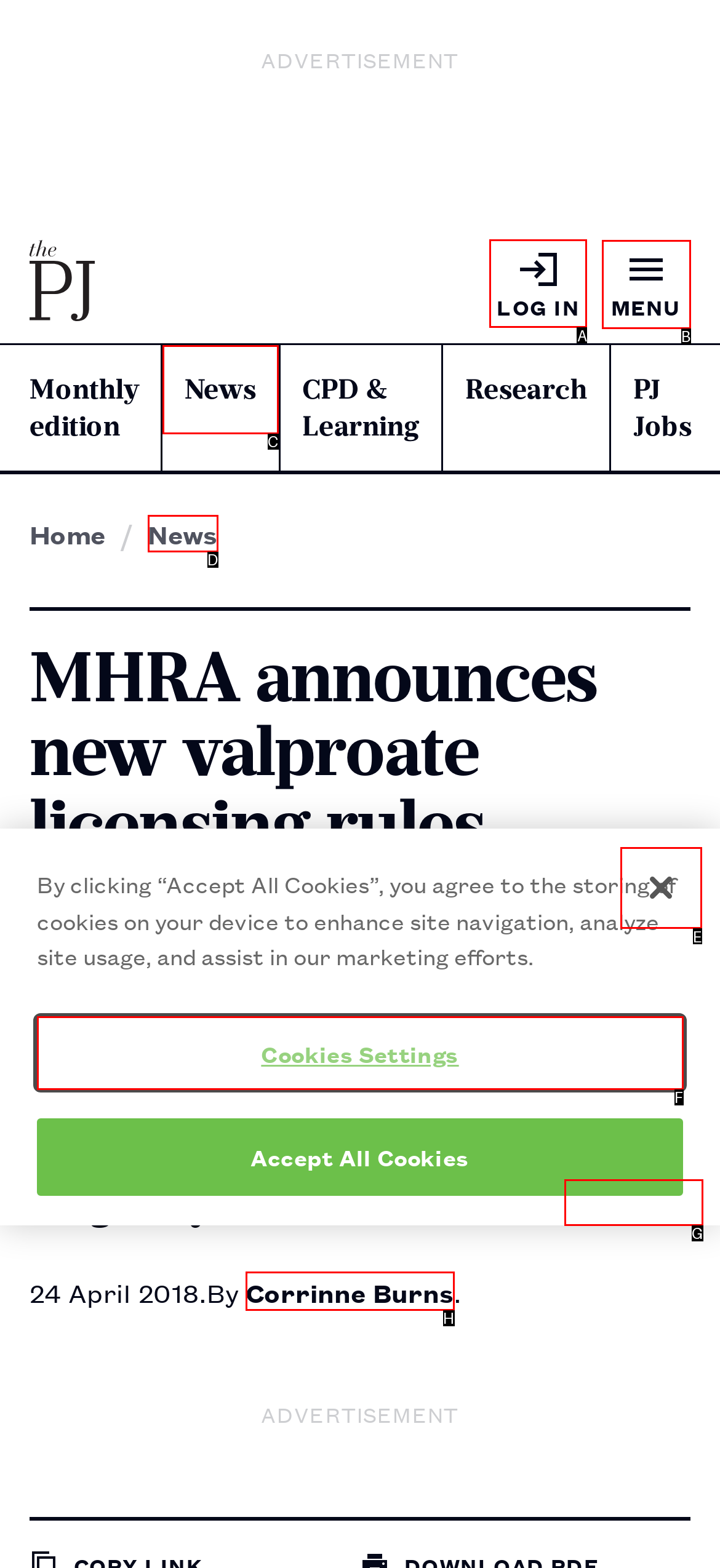Choose the HTML element that should be clicked to accomplish the task: Log in. Answer with the letter of the chosen option.

A